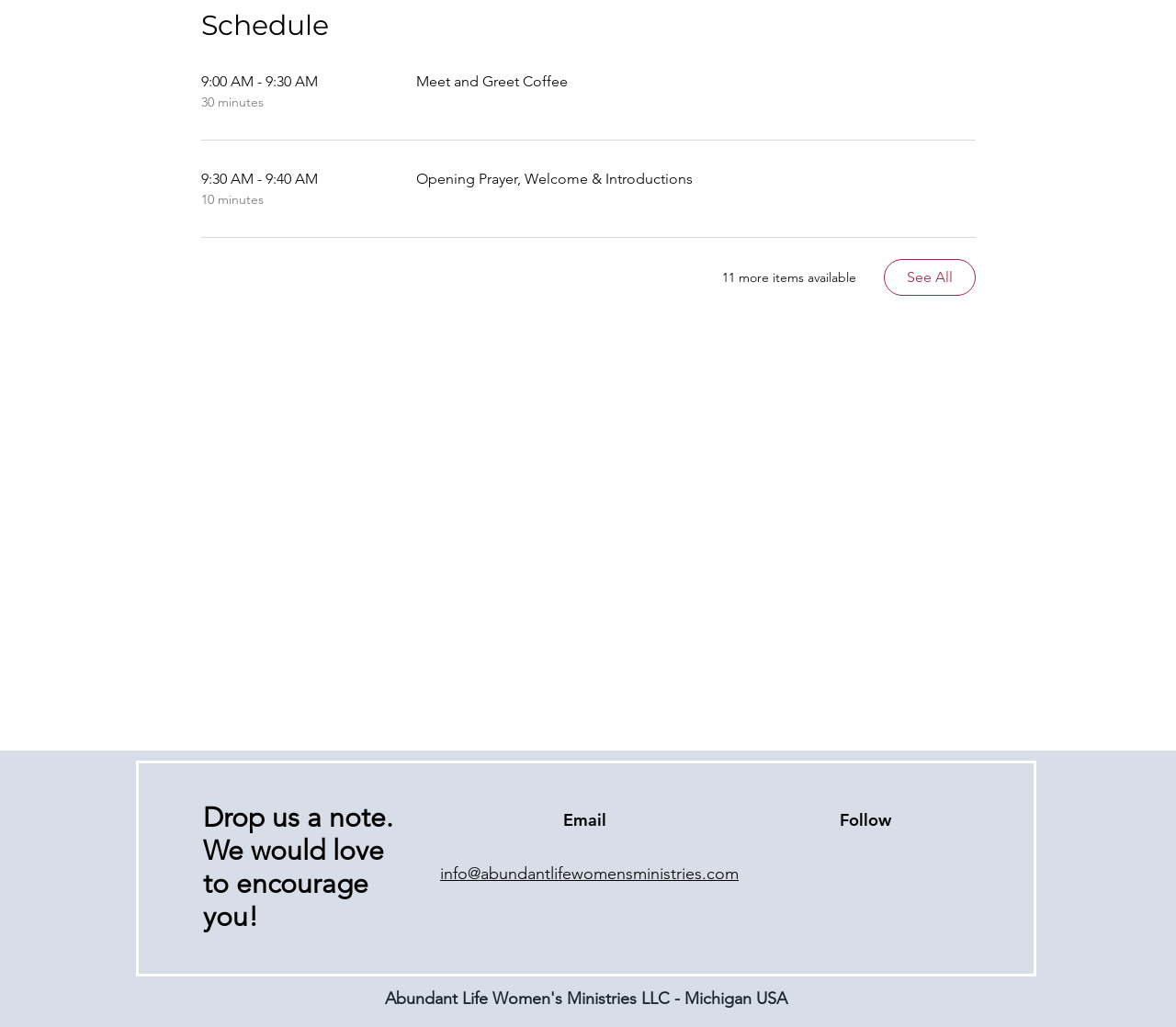What is the duration of the first schedule item? Observe the screenshot and provide a one-word or short phrase answer.

30 minutes